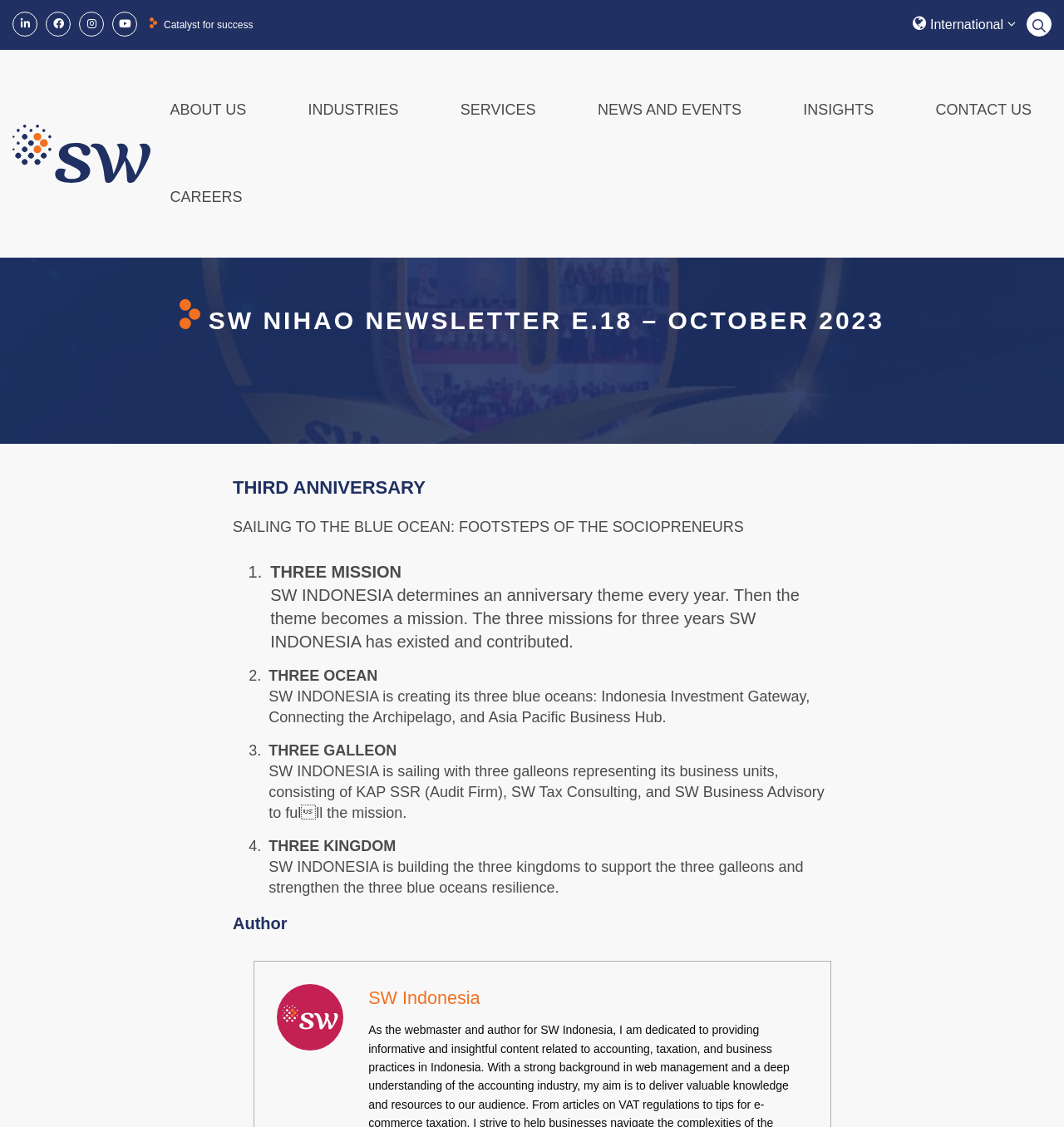What is the name of the newsletter? Using the information from the screenshot, answer with a single word or phrase.

SW NIHAO Newsletter E.18